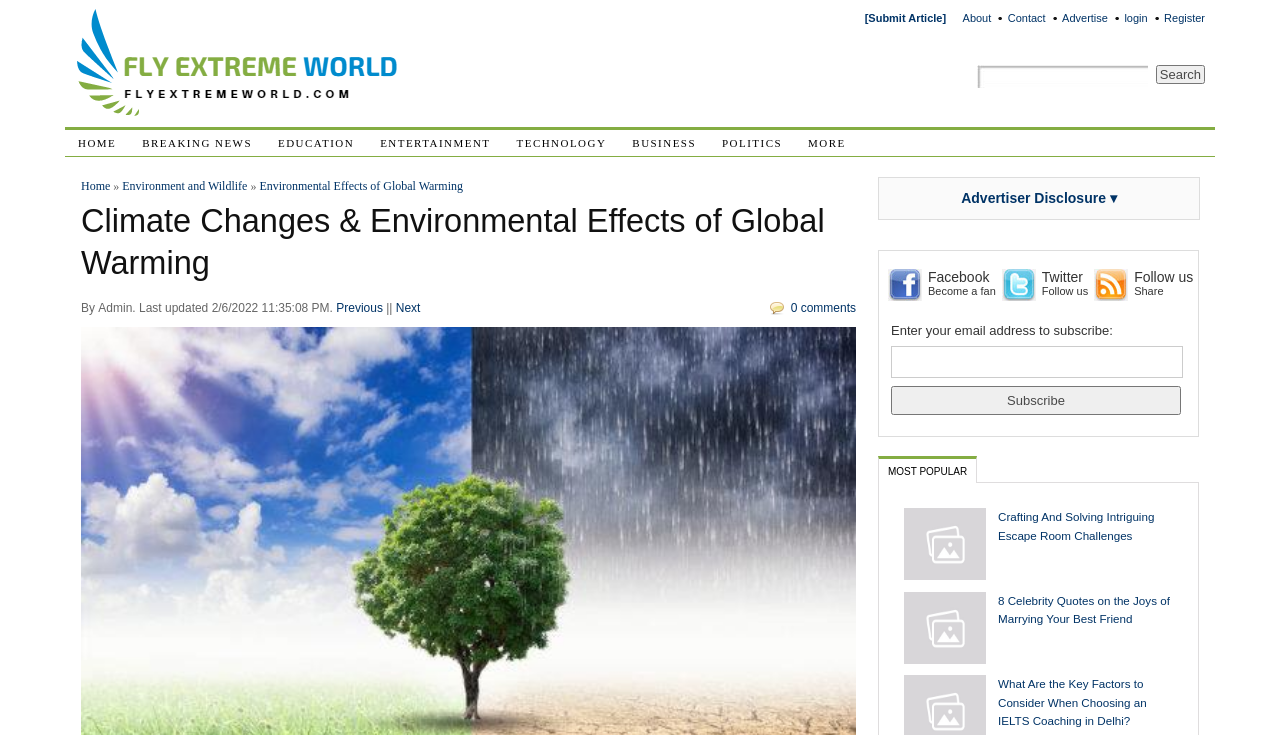Please specify the bounding box coordinates of the element that should be clicked to execute the given instruction: 'Search for something'. Ensure the coordinates are four float numbers between 0 and 1, expressed as [left, top, right, bottom].

[0.903, 0.088, 0.941, 0.114]